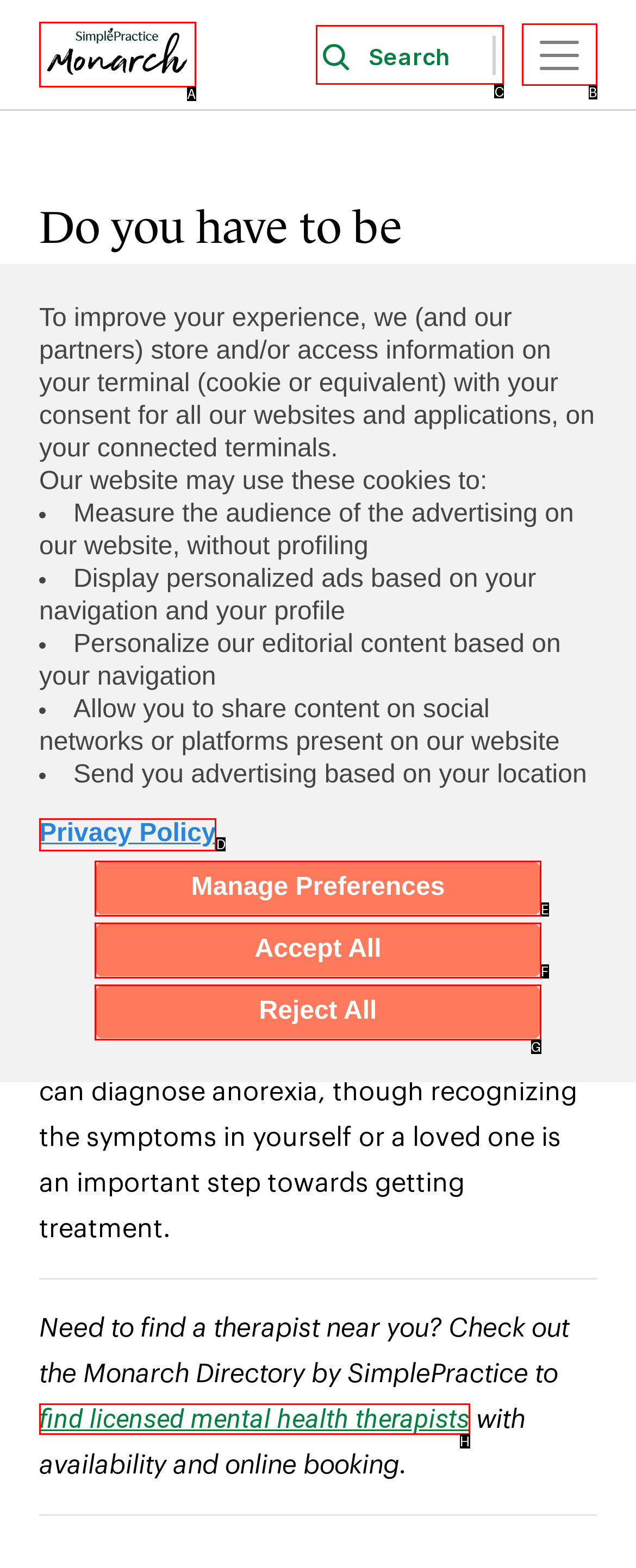Determine the letter of the UI element that will complete the task: Search
Reply with the corresponding letter.

C